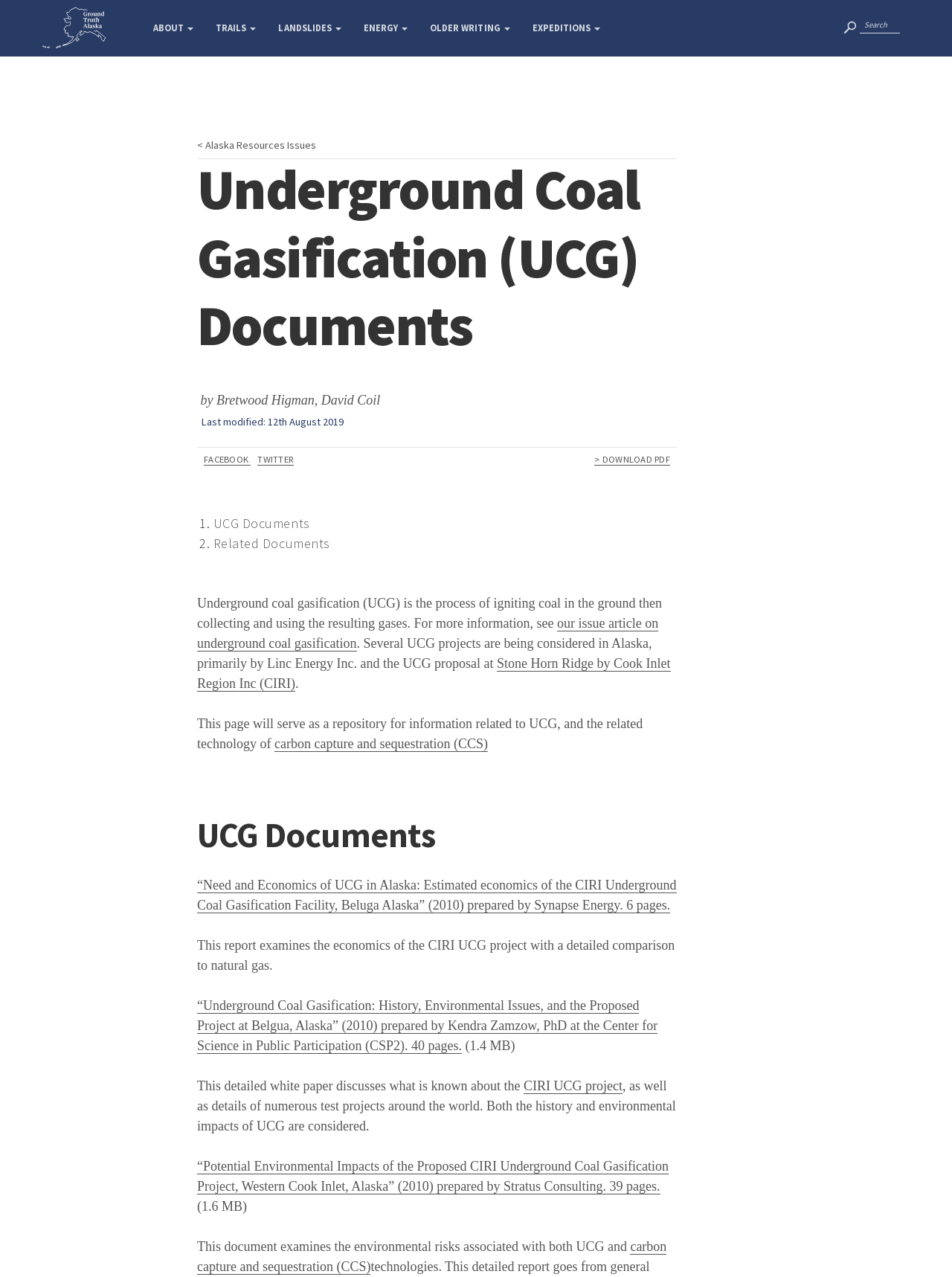How many documents are listed on this webpage?
Please provide a single word or phrase as the answer based on the screenshot.

3